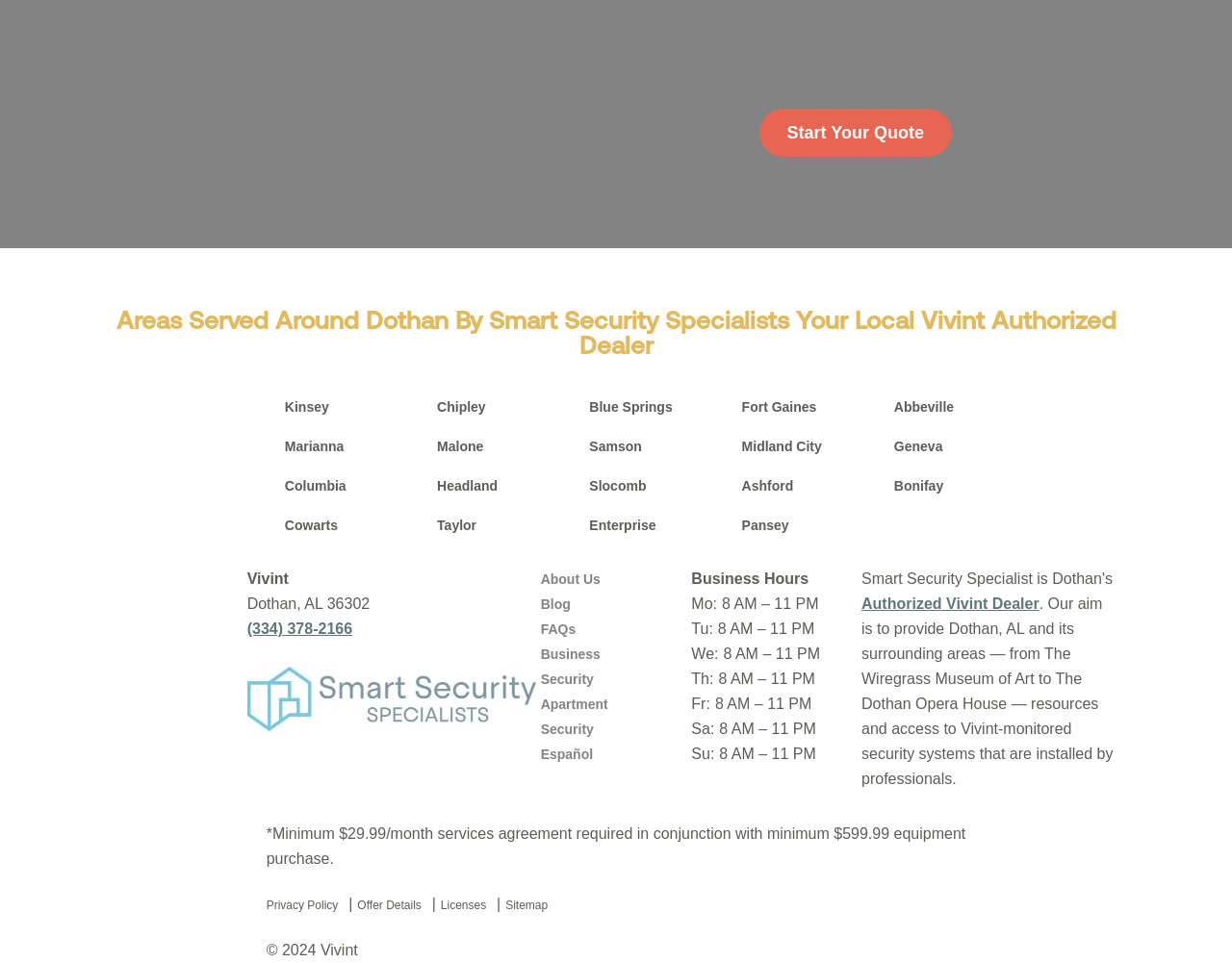Specify the bounding box coordinates of the region I need to click to perform the following instruction: "Contact the office at 310-652-8141". The coordinates must be four float numbers in the range of 0 to 1, i.e., [left, top, right, bottom].

None